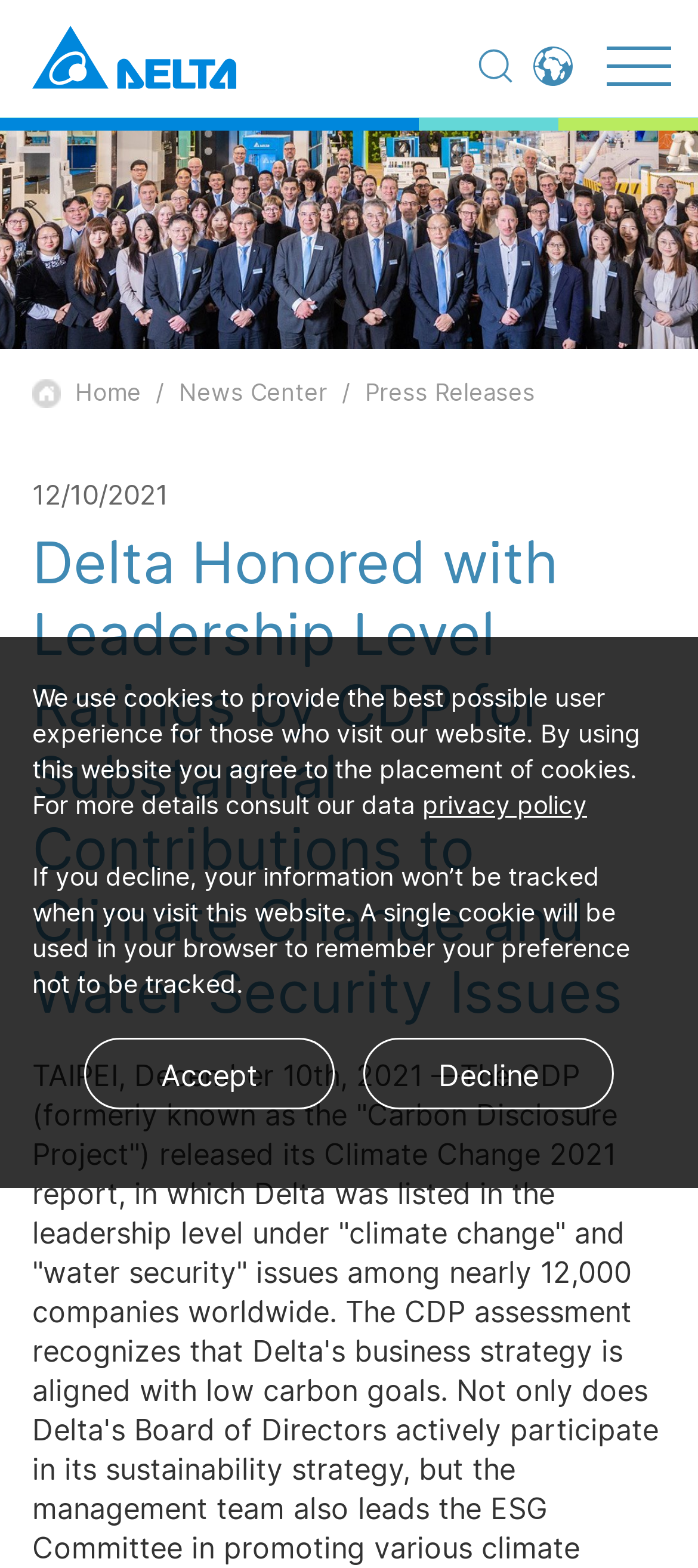Highlight the bounding box coordinates of the region I should click on to meet the following instruction: "Go to Global - English".

[0.413, 0.082, 0.915, 0.11]